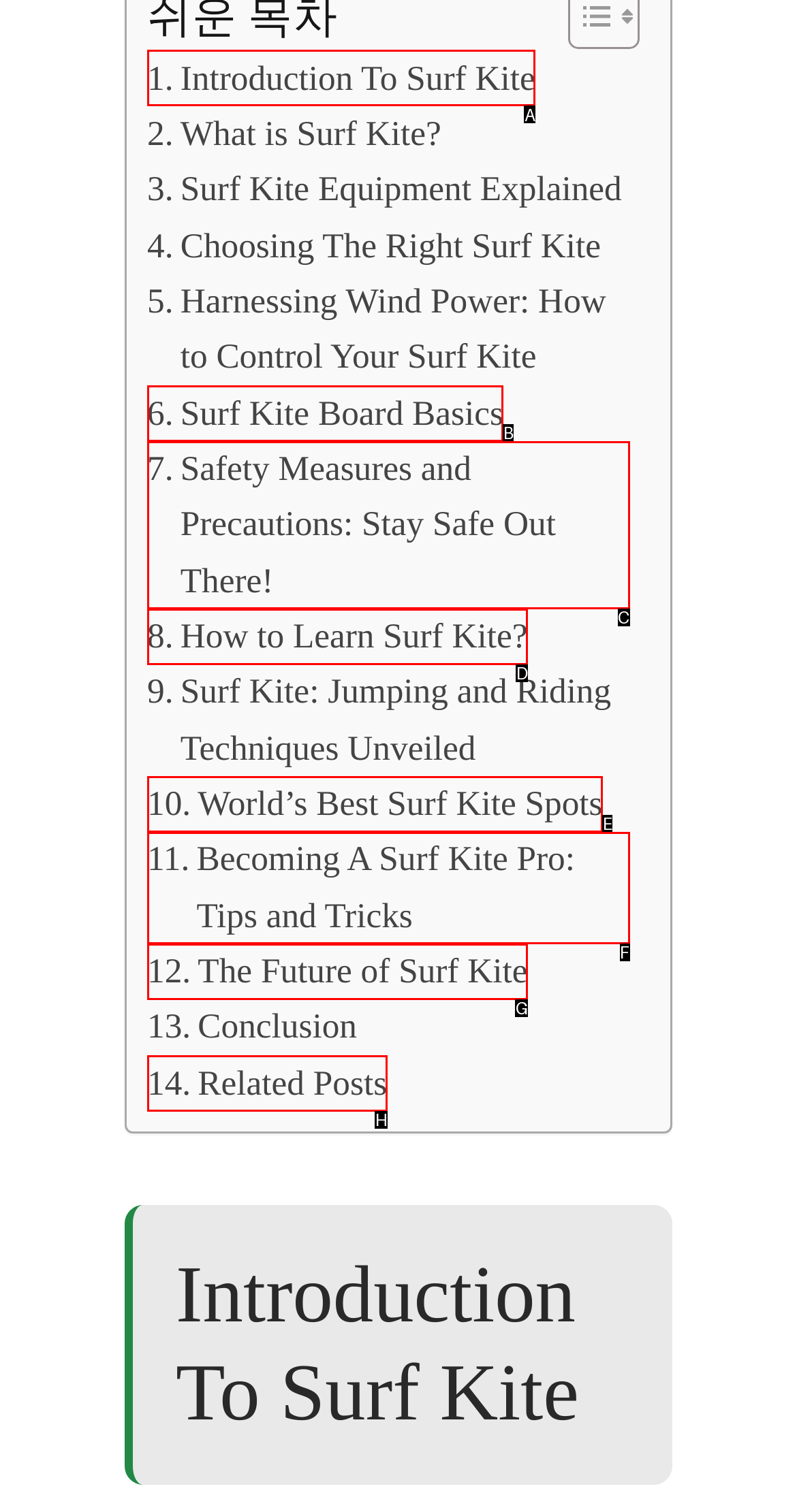Tell me which option I should click to complete the following task: Check out Related Posts Answer with the option's letter from the given choices directly.

H